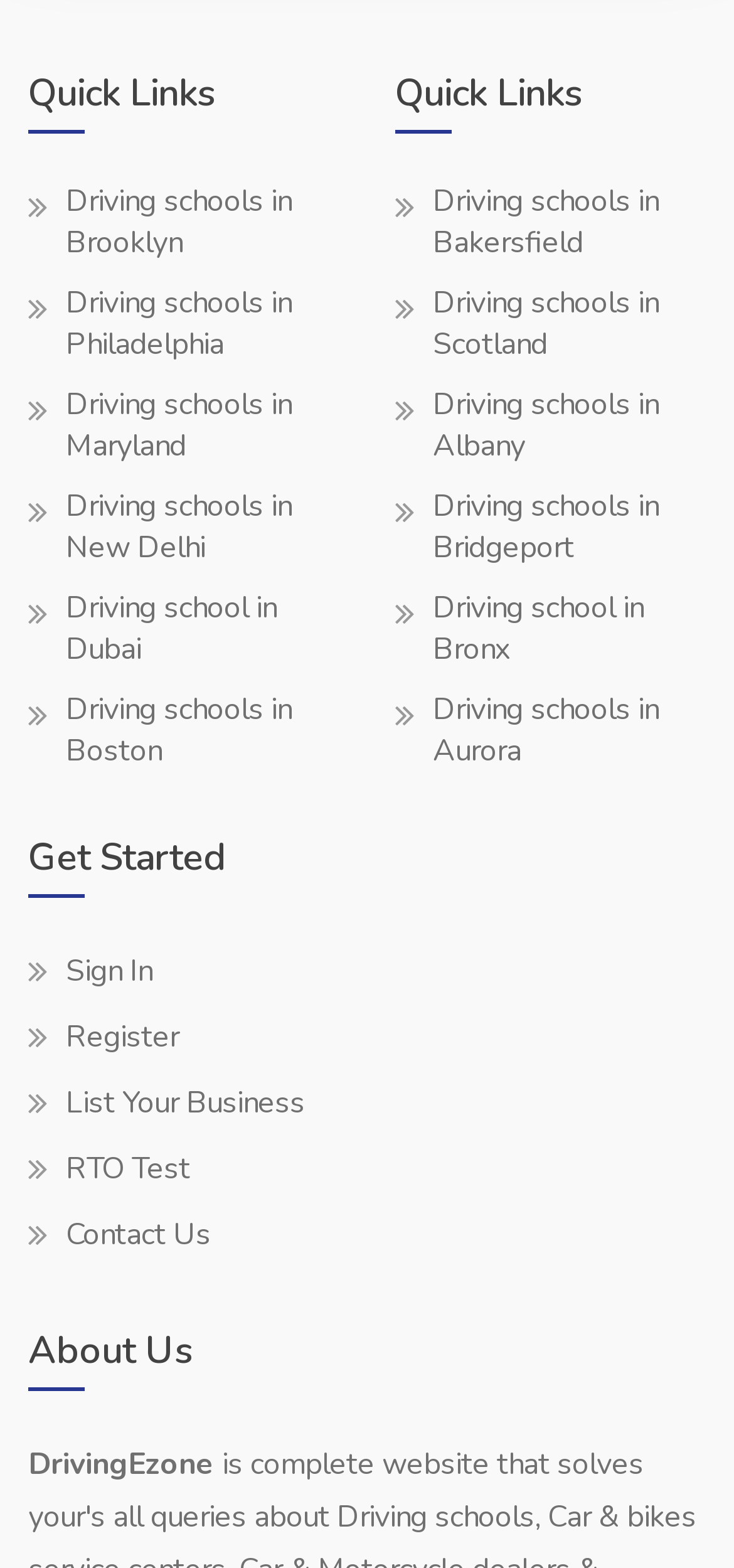What is the last link under the first 'Quick Links' heading?
Please provide a comprehensive answer based on the visual information in the image.

I looked at the links under the first 'Quick Links' heading and found that the last link is 'Driving schools in Boston'.